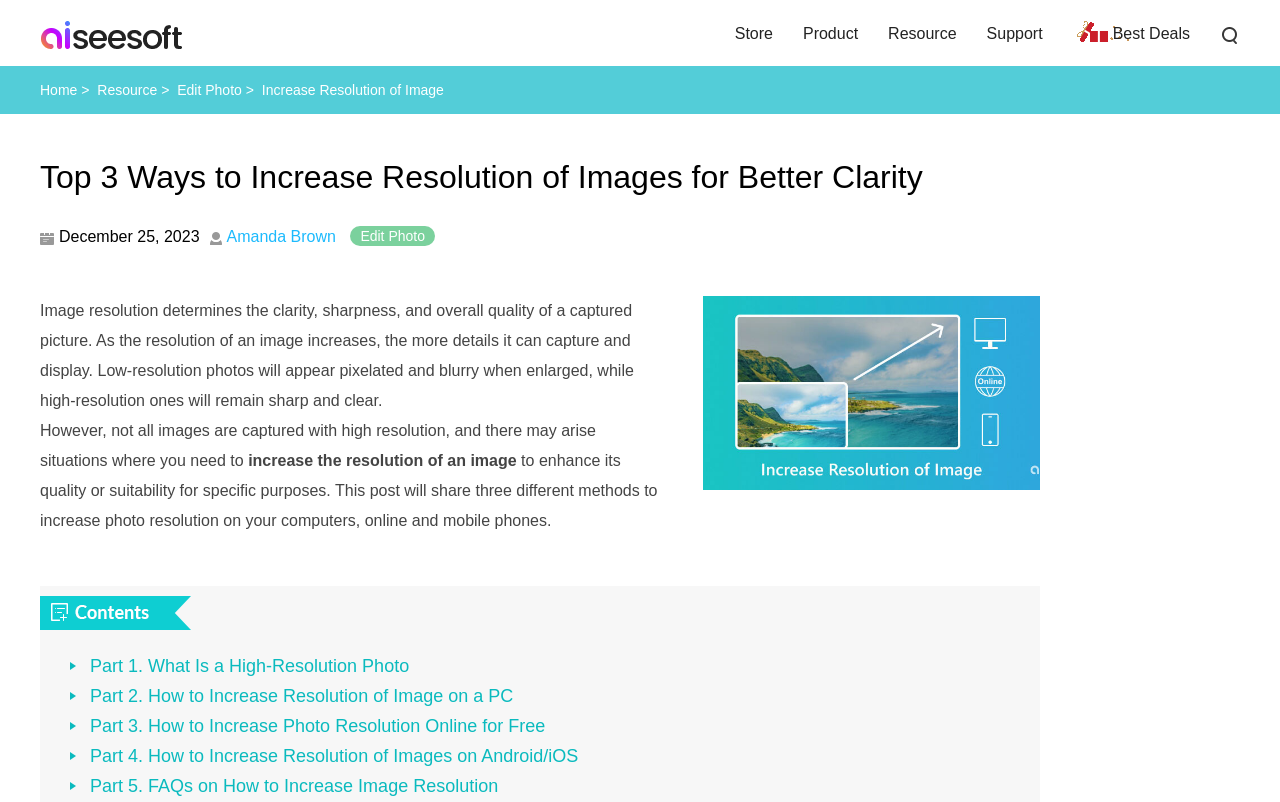Please answer the following question as detailed as possible based on the image: 
What is the date of publication of this article?

The date of publication is mentioned in the text as 'December 25, 2023', which is a static text element with a bounding box coordinate of [0.046, 0.284, 0.156, 0.305].